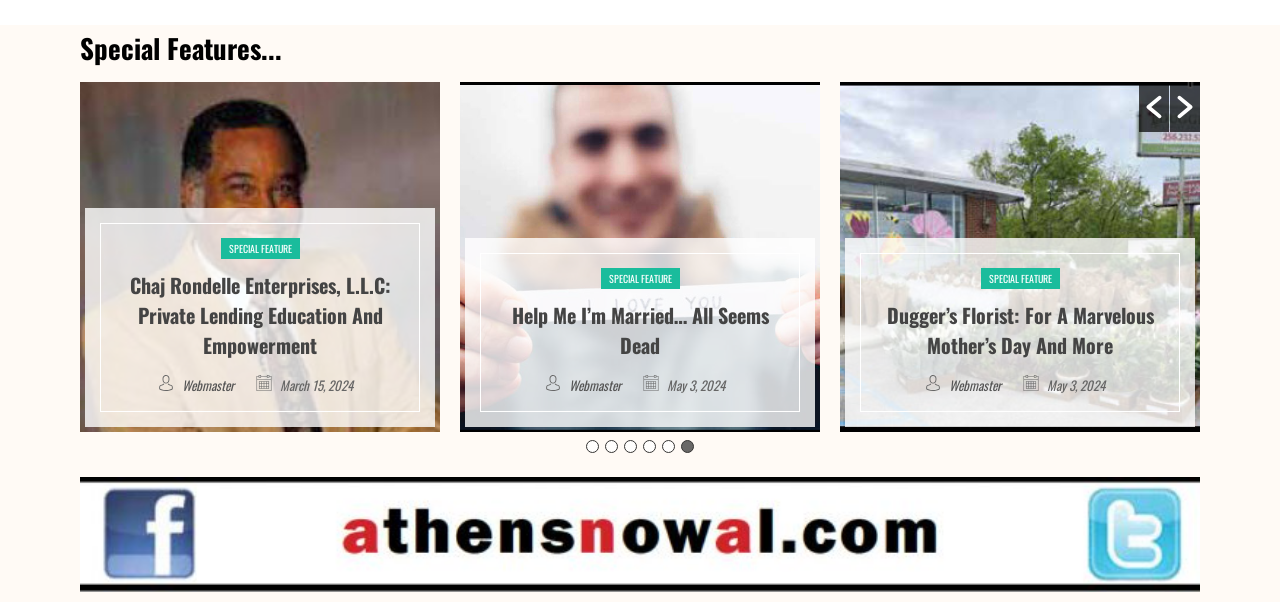Please identify the bounding box coordinates of the area I need to click to accomplish the following instruction: "View the SPECIAL FEATURE".

[0.766, 0.445, 0.828, 0.48]